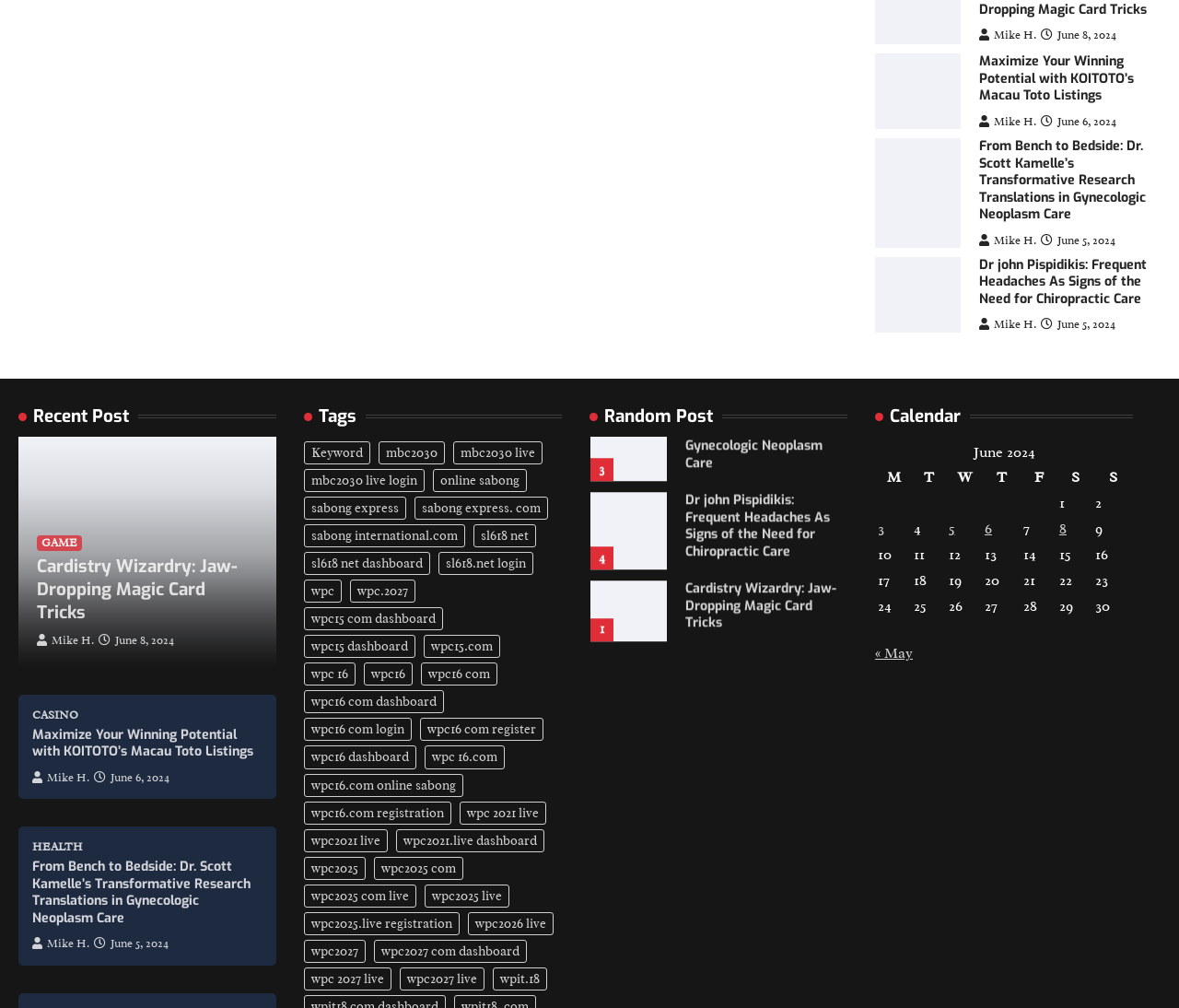Based on the element description: "wpc2025", identify the UI element and provide its bounding box coordinates. Use four float numbers between 0 and 1, [left, top, right, bottom].

[0.258, 0.85, 0.31, 0.873]